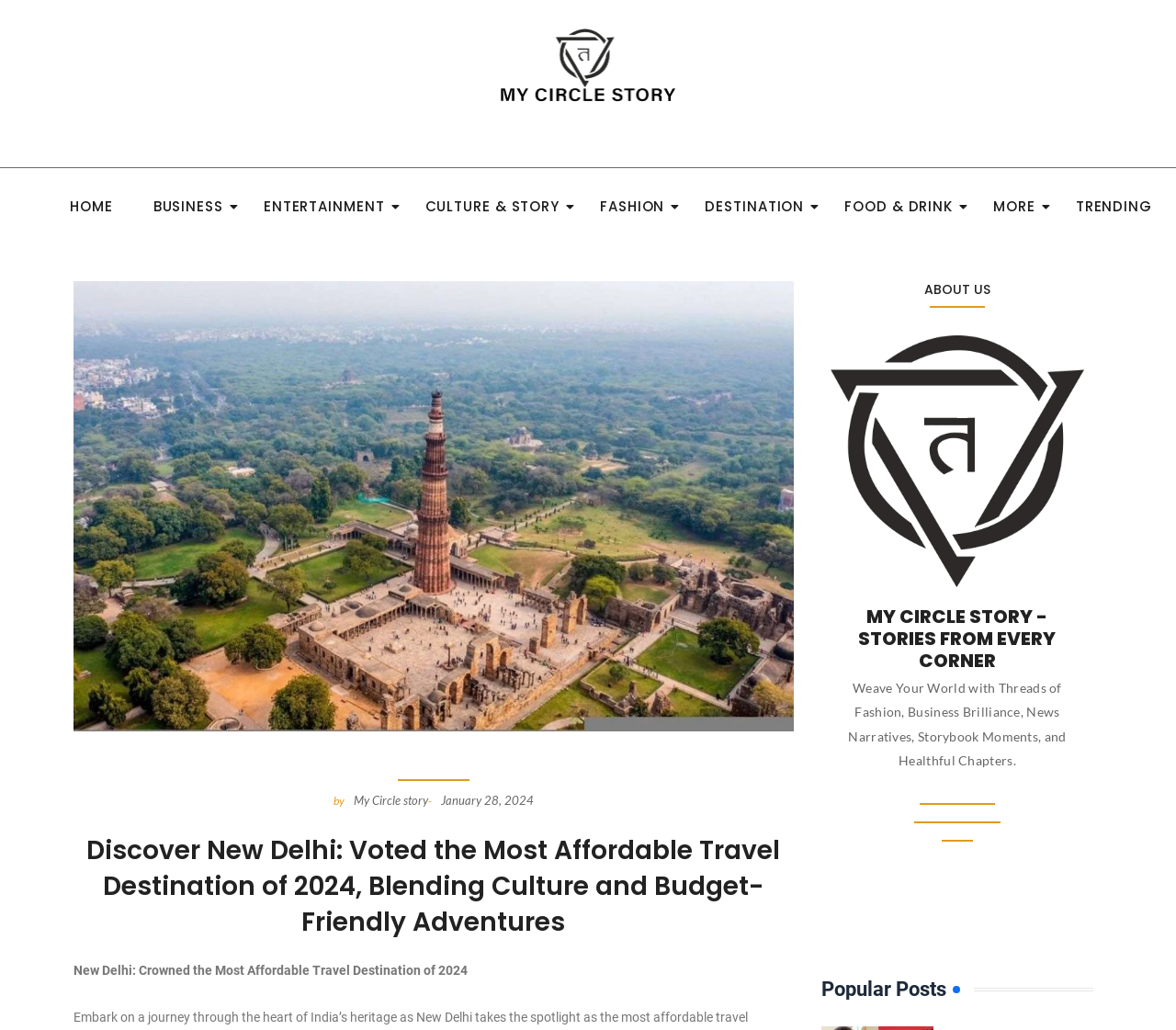Specify the bounding box coordinates of the region I need to click to perform the following instruction: "Click on the HOME link". The coordinates must be four float numbers in the range of 0 to 1, i.e., [left, top, right, bottom].

[0.05, 0.183, 0.105, 0.22]